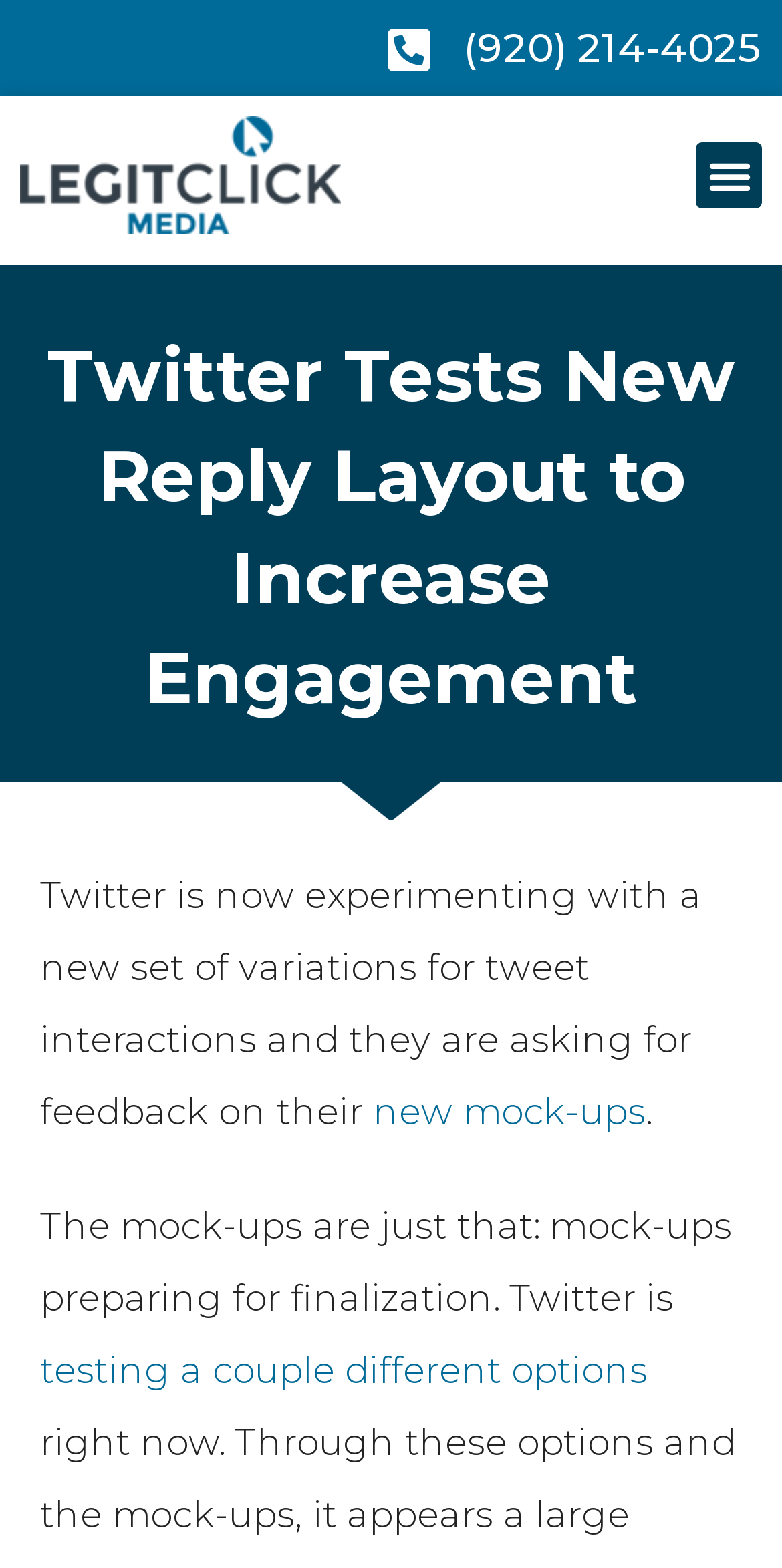Given the element description Menu, identify the bounding box coordinates for the UI element on the webpage screenshot. The format should be (top-left x, top-left y, bottom-right x, bottom-right y), with values between 0 and 1.

[0.89, 0.091, 0.974, 0.133]